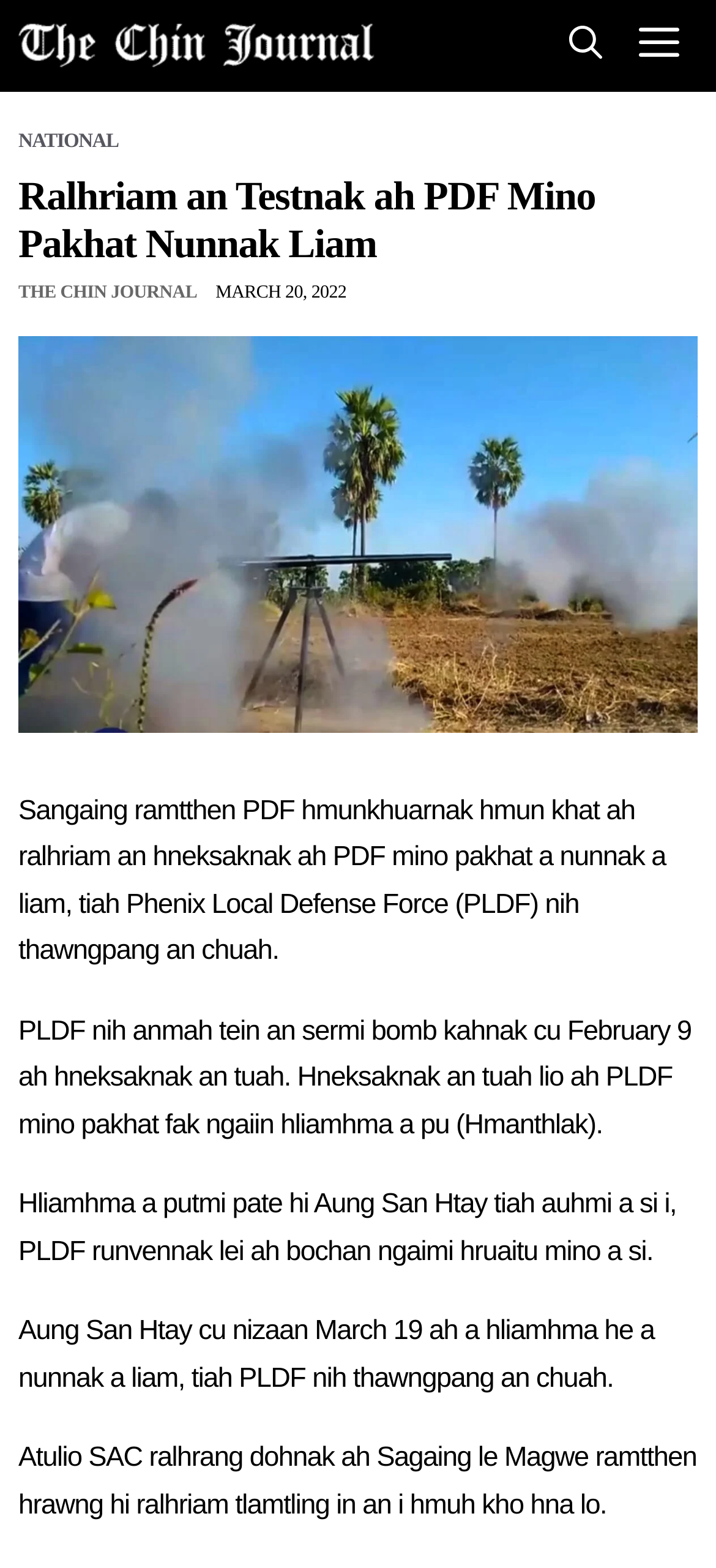Identify the headline of the webpage and generate its text content.

Ralhriam an Testnak ah PDF Mino Pakhat Nunnak Liam